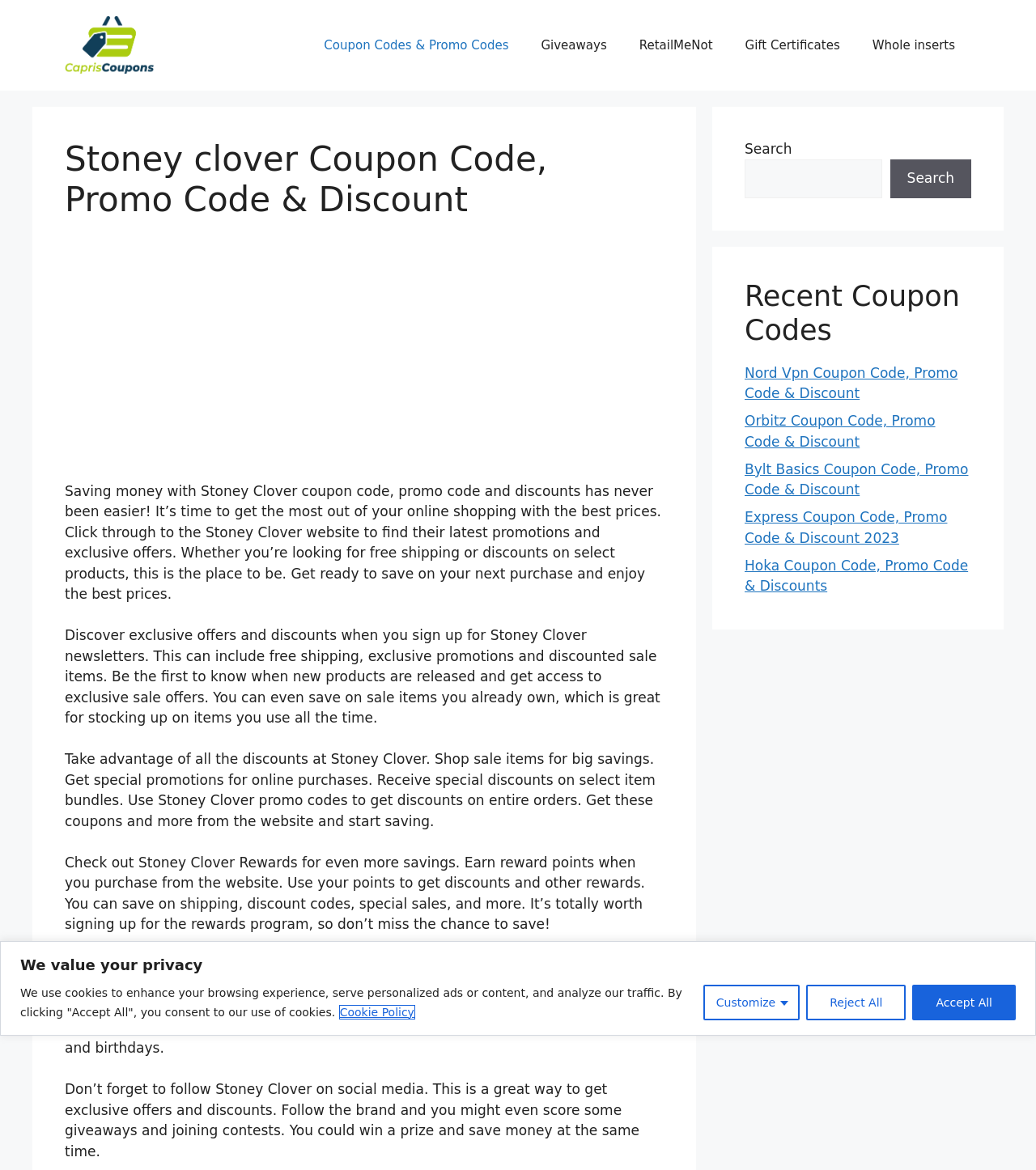Given the element description, predict the bounding box coordinates in the format (top-left x, top-left y, bottom-right x, bottom-right y). Make sure all values are between 0 and 1. Here is the element description: RetailMeNot

[0.601, 0.018, 0.704, 0.059]